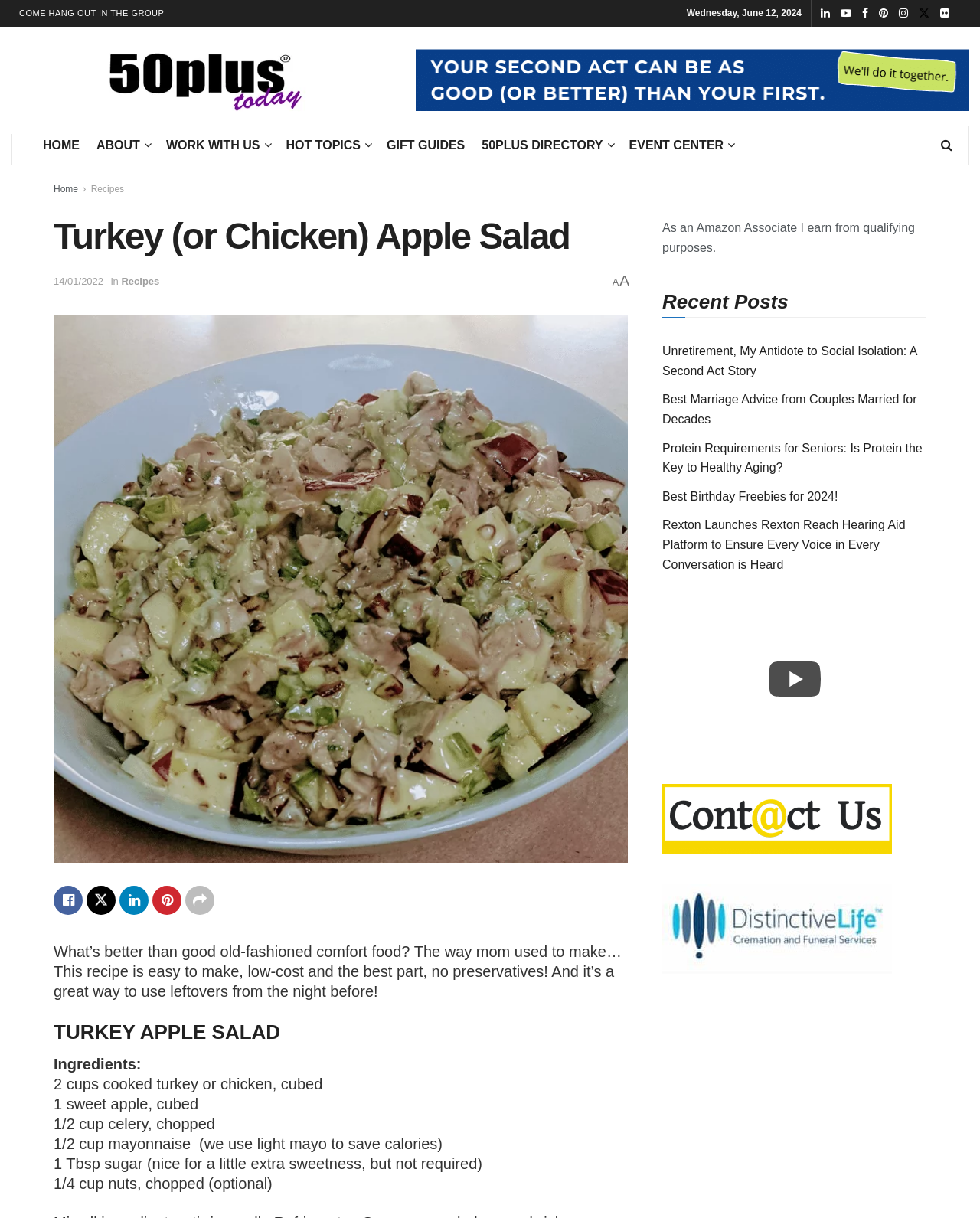Respond to the question below with a single word or phrase: What is the name of the magazine or website?

Top-Rated Senior Lifestyle Magazine